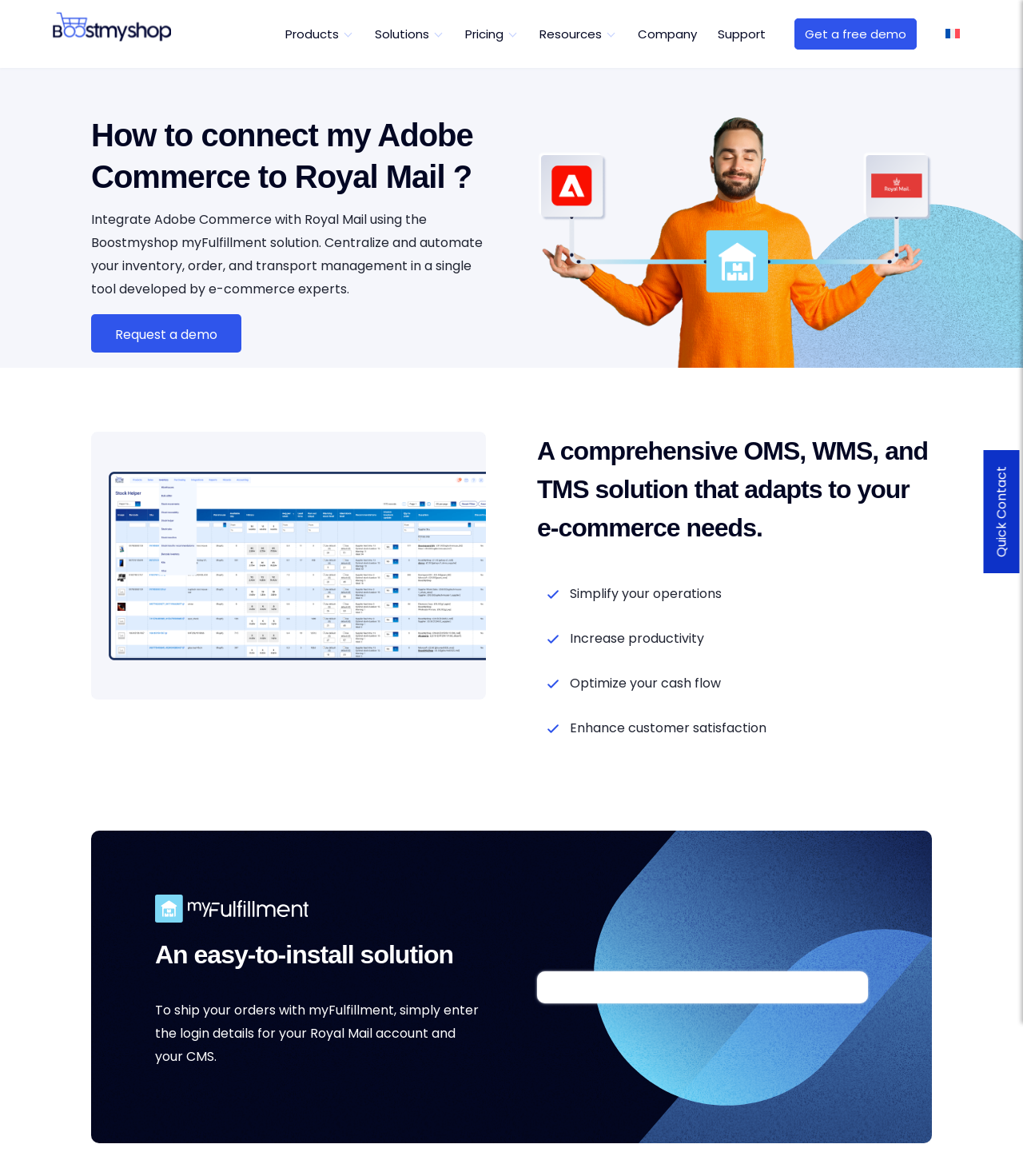What is the relationship between Boostmyshop and Adobe Commerce?
Answer the question with a single word or phrase, referring to the image.

Integration